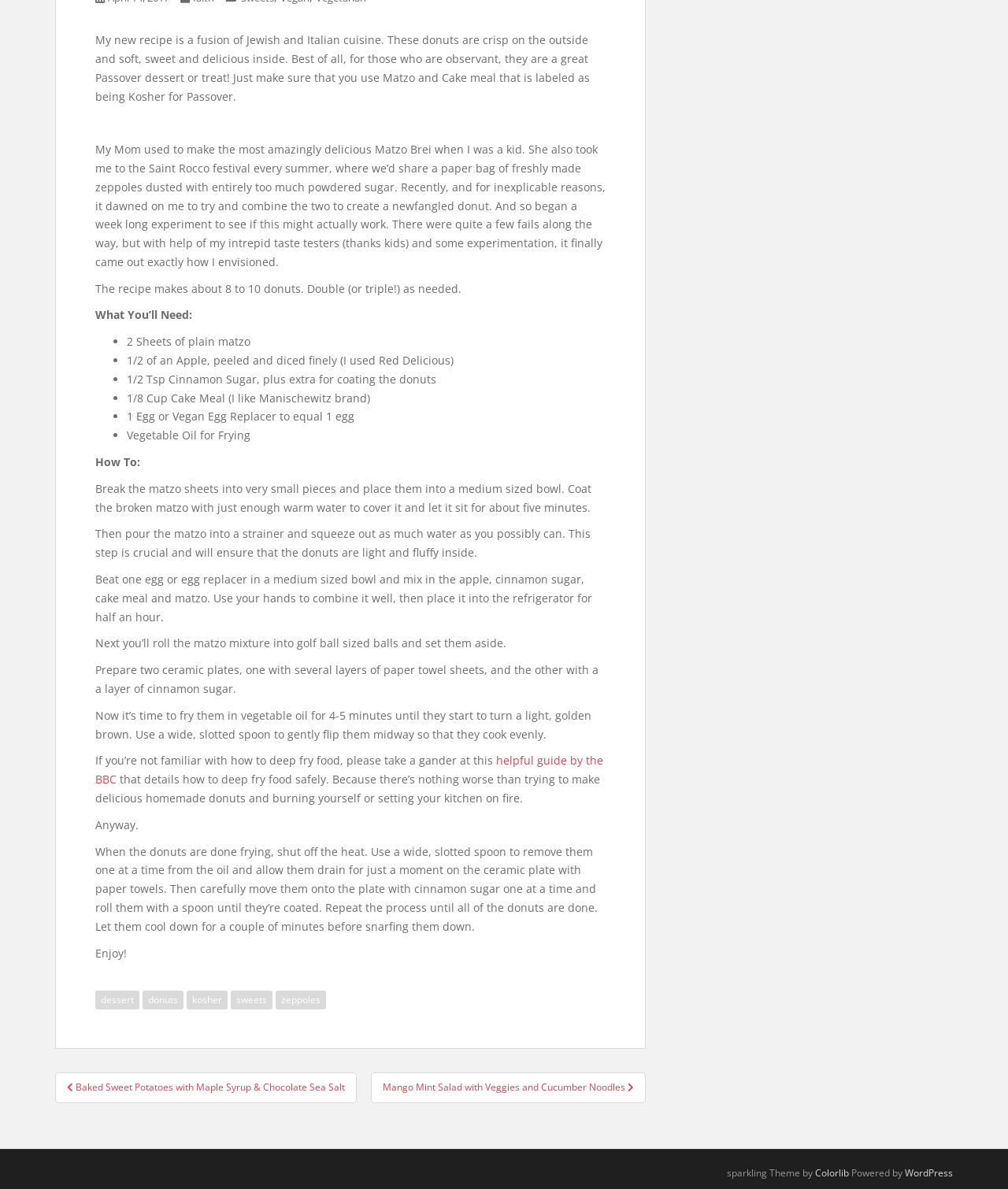Locate the bounding box coordinates of the UI element described by: "zeppoles". Provide the coordinates as four float numbers between 0 and 1, formatted as [left, top, right, bottom].

[0.273, 0.833, 0.323, 0.849]